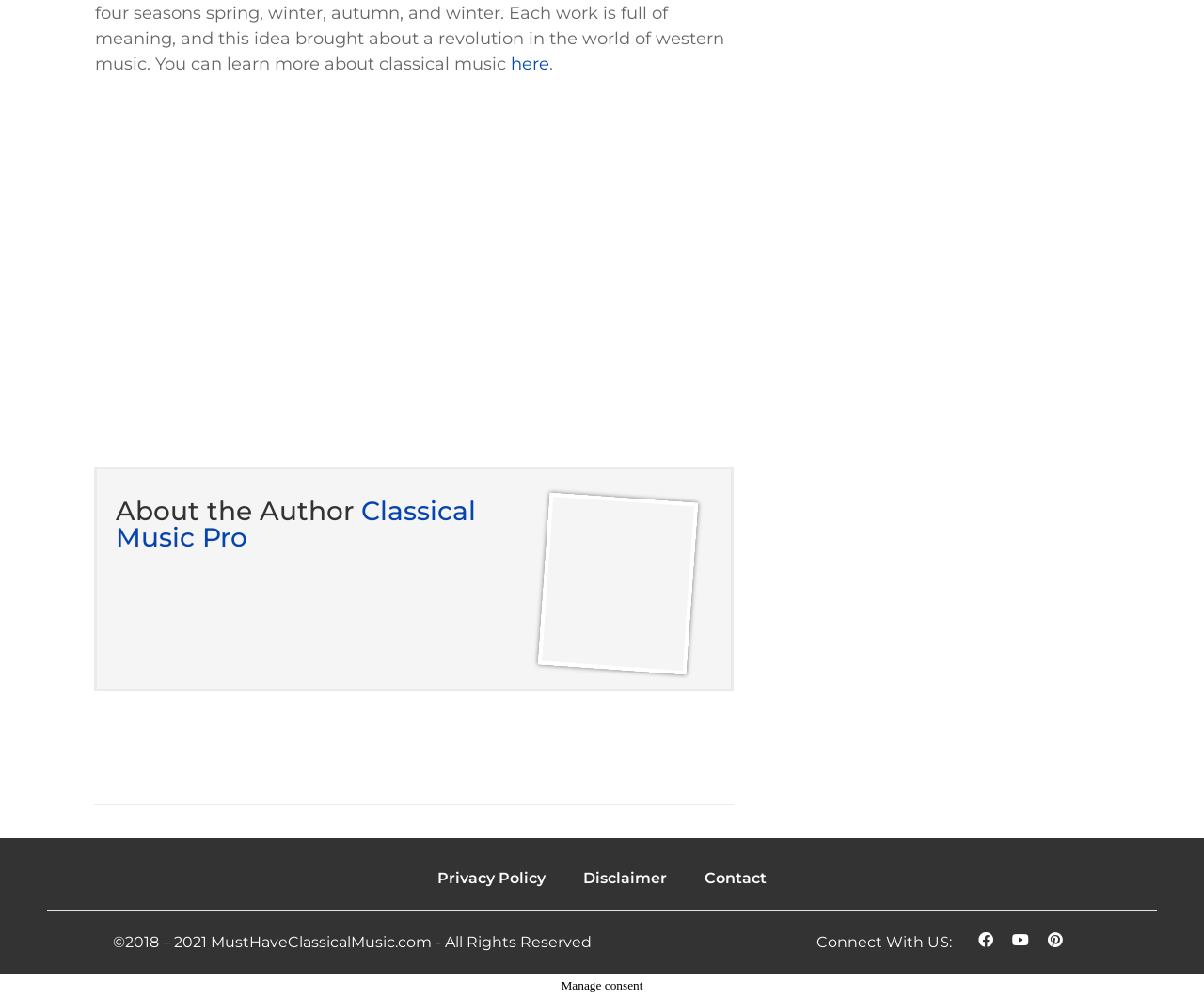Find the bounding box coordinates of the clickable element required to execute the following instruction: "Click the 'Facebook' link". Provide the coordinates as four float numbers between 0 and 1, i.e., [left, top, right, bottom].

[0.806, 0.936, 0.831, 0.966]